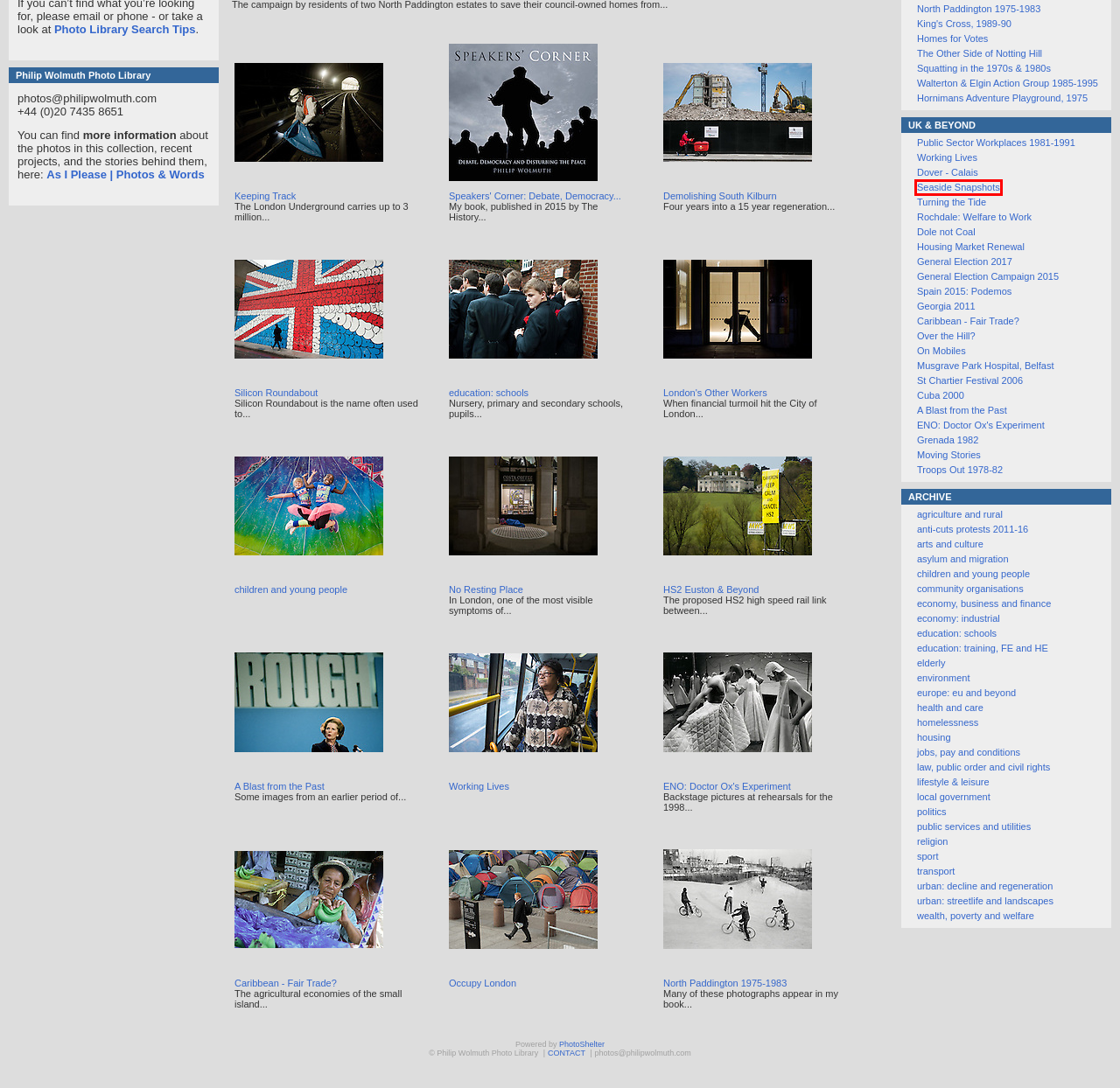A screenshot of a webpage is provided, featuring a red bounding box around a specific UI element. Identify the webpage description that most accurately reflects the new webpage after interacting with the selected element. Here are the candidates:
A. jobs, pay and conditions - Images | Philip Wolmuth Photo Library
B. Seaside Snapshots - Images | Philip Wolmuth Photo Library
C. St Chartier Festival 2006 - Images | Philip Wolmuth Photo Library
D. economy, business and finance - Images | Philip Wolmuth Photo Library
E. The Other Side of Notting Hill - Images | Philip Wolmuth Photo Library
F. Hornimans Adventure Playground, 1975 - Images | Philip Wolmuth Photo Library
G. Over the Hill? - Images | Philip Wolmuth Photo Library
H. education: training, FE and HE - Images | Philip Wolmuth Photo Library

B